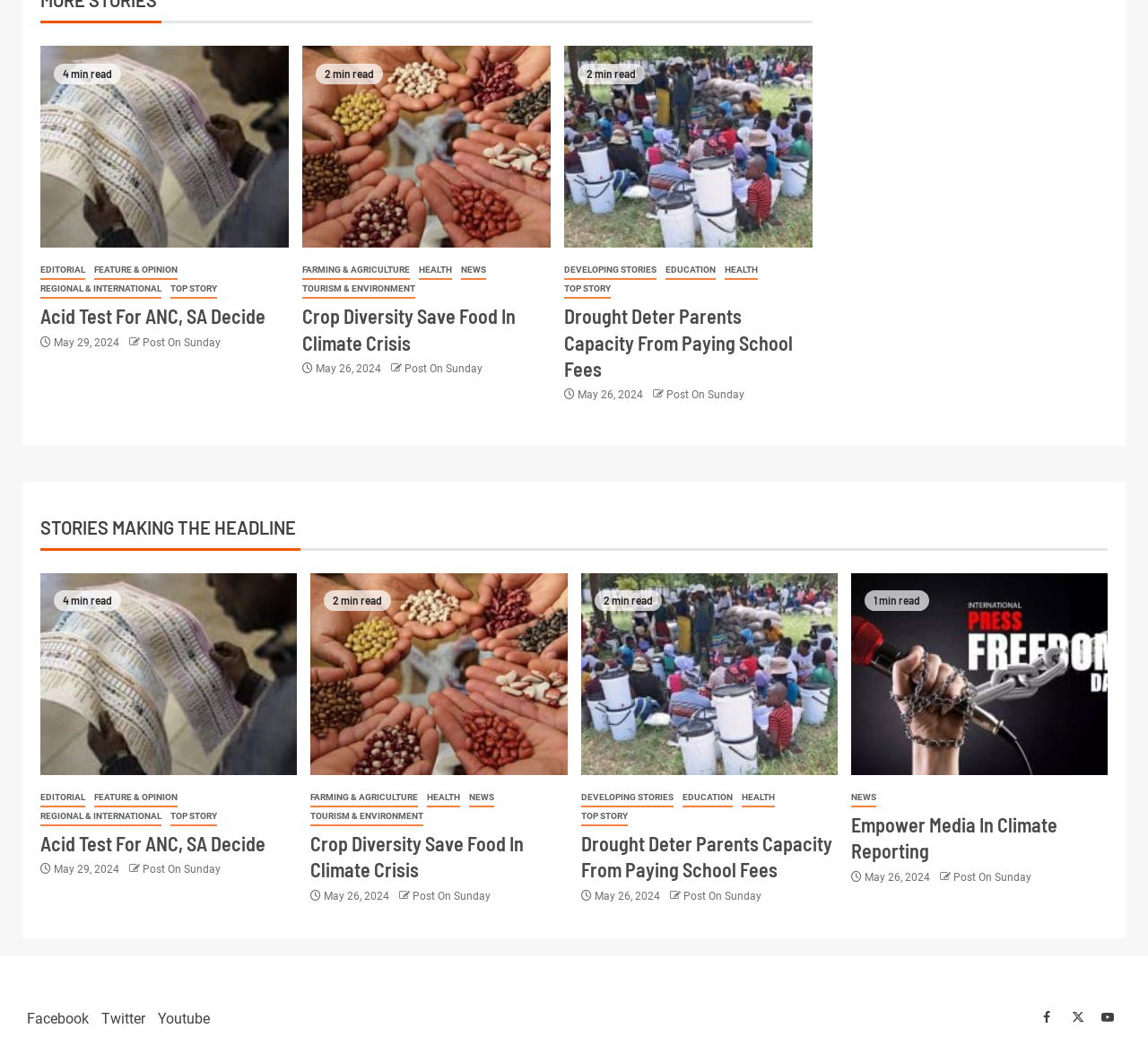Provide a brief response to the question using a single word or phrase: 
How many minutes does it take to read the article 'Drought Deter Parents Capacity From Paying School Fees'?

2 min